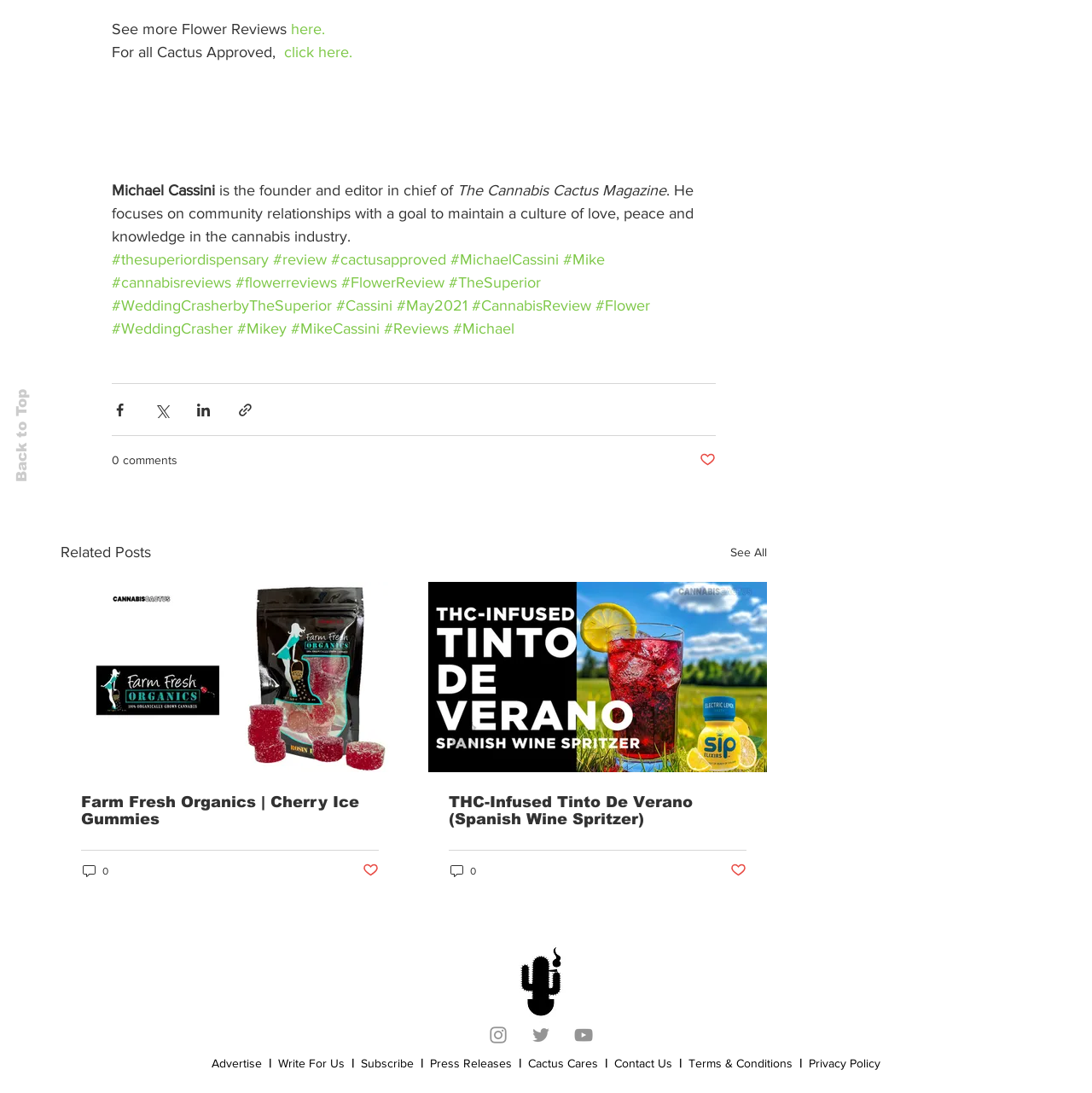Identify the bounding box for the UI element that is described as follows: "Advertise".

[0.194, 0.966, 0.24, 0.979]